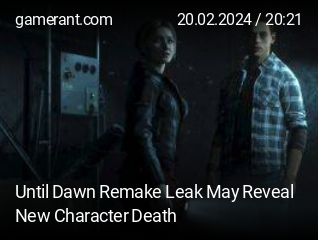Respond to the question below with a single word or phrase:
What is the male character wearing?

Casual attire